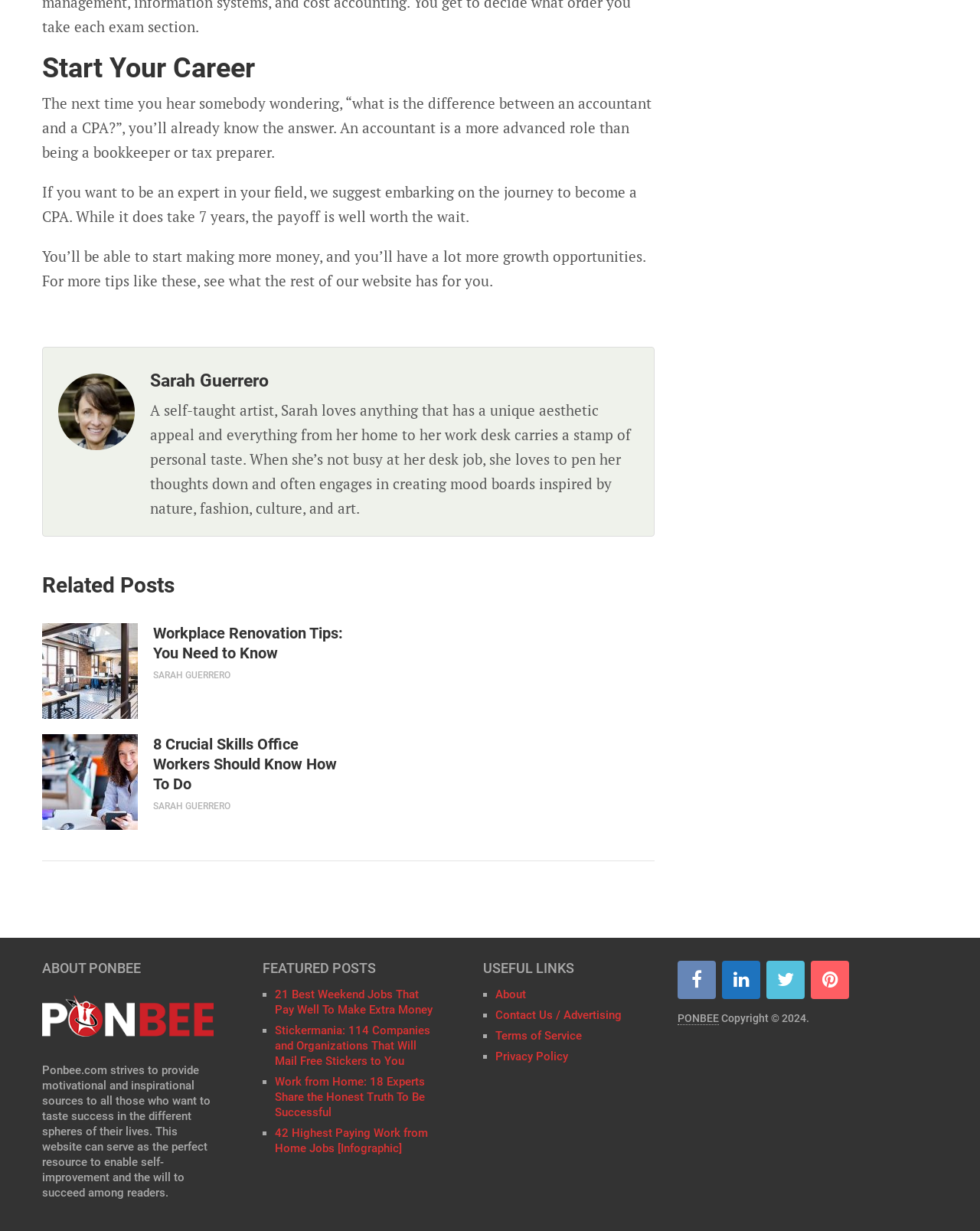Pinpoint the bounding box coordinates of the clickable element to carry out the following instruction: "View the 'Crucial Skills Office Workers Should Know' article."

[0.156, 0.596, 0.356, 0.645]